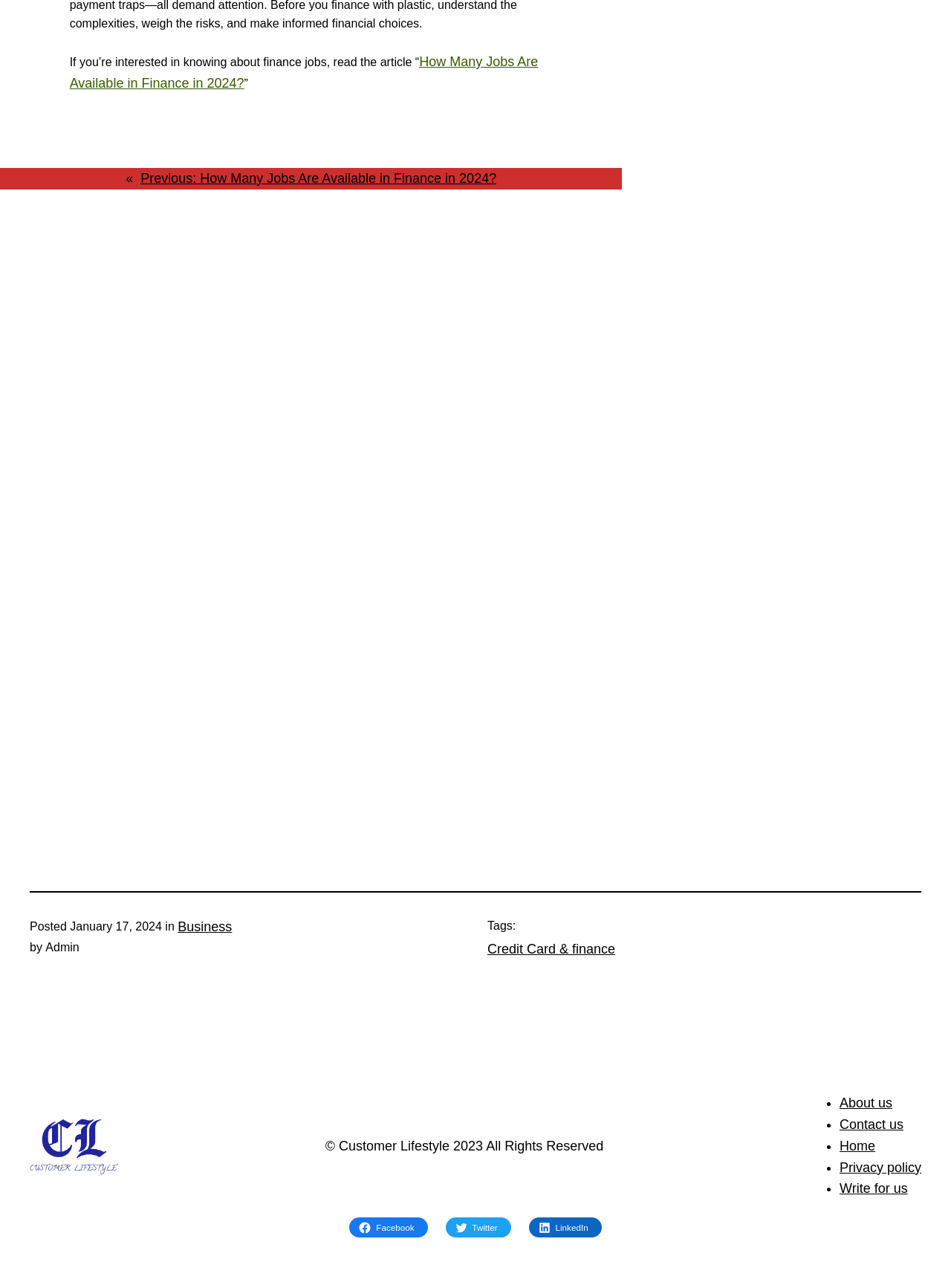When was the article posted?
Ensure your answer is thorough and detailed.

The posting date of the article can be found in the time element which is located below the title of the article and has the text 'January 17, 2024'.